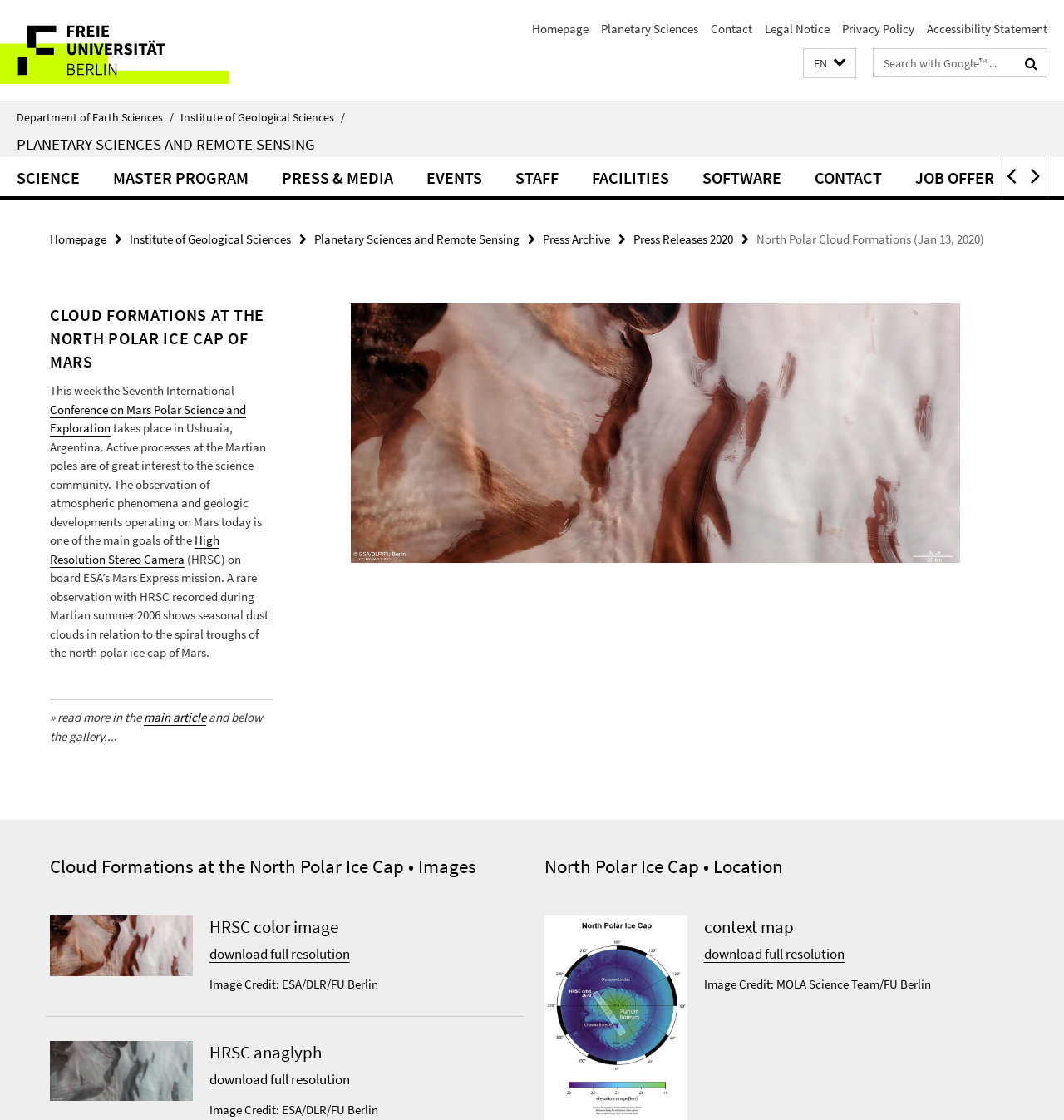Please mark the clickable region by giving the bounding box coordinates needed to complete this instruction: "search for something".

[0.821, 0.043, 0.954, 0.068]